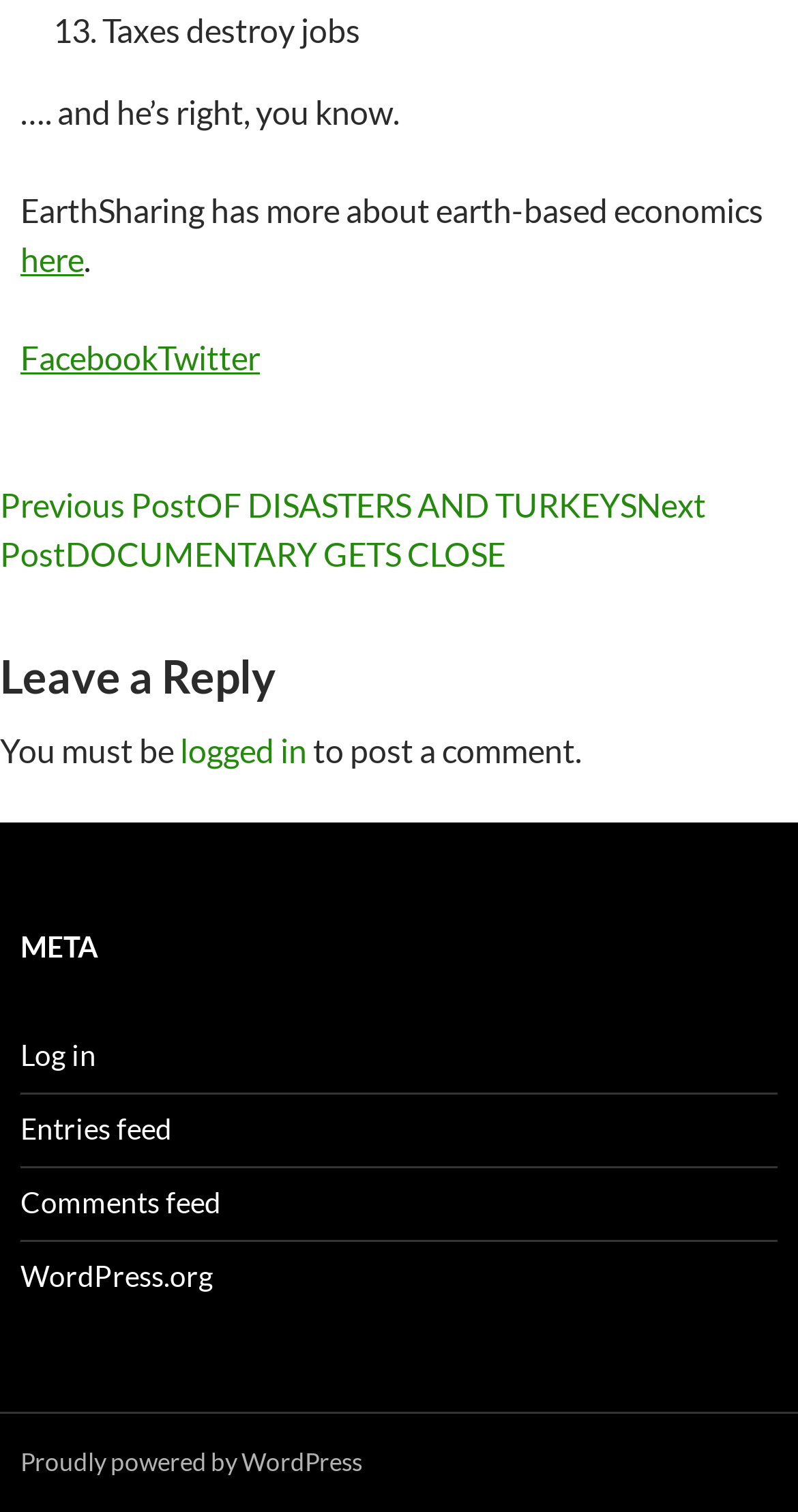Select the bounding box coordinates of the element I need to click to carry out the following instruction: "Click on the 'Previous Post' link".

[0.0, 0.321, 0.797, 0.346]